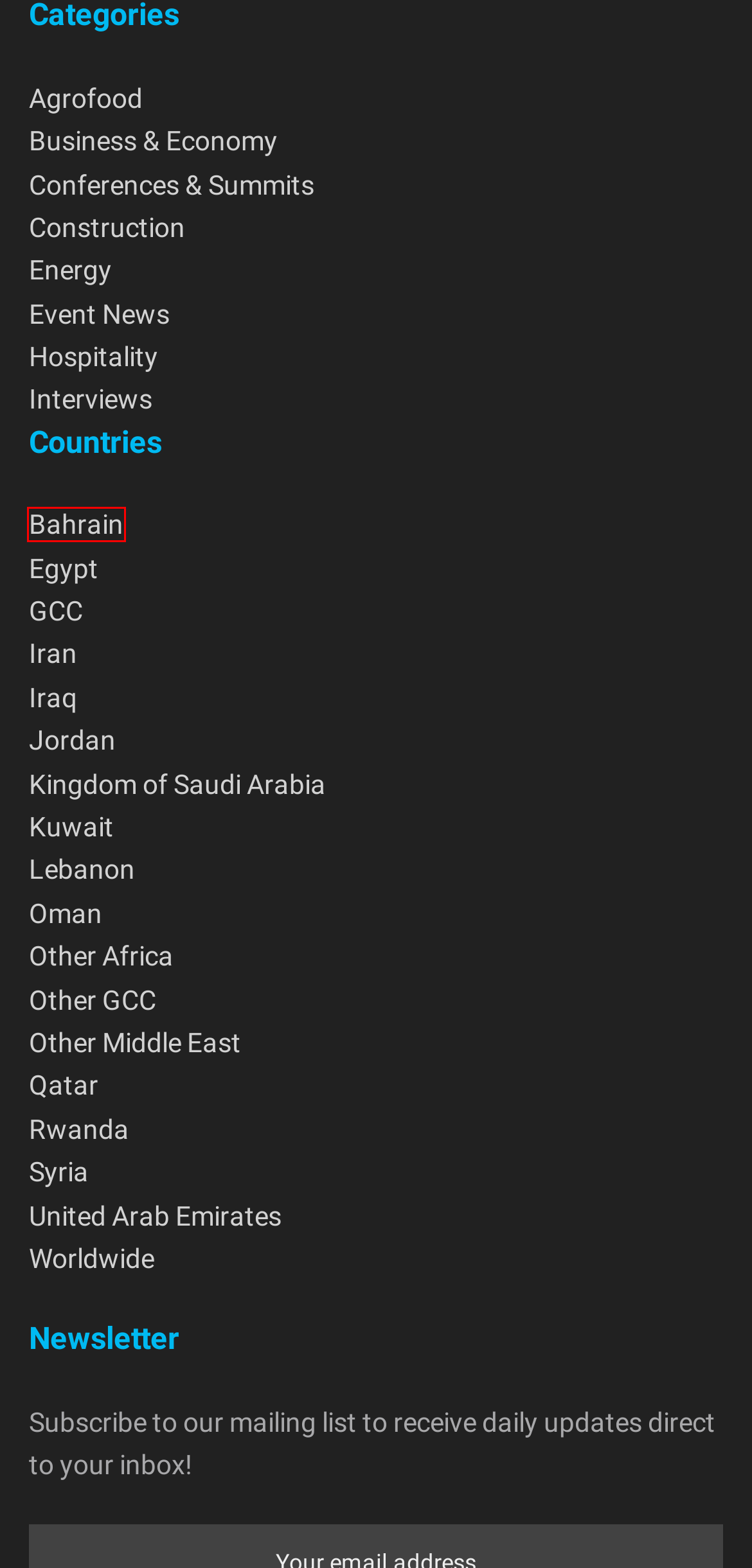You have a screenshot showing a webpage with a red bounding box around a UI element. Choose the webpage description that best matches the new page after clicking the highlighted element. Here are the options:
A. Worldwide – IFP Info – News
B. Egypt – IFP Info – News
C. Jordan – IFP Info – News
D. Bahrain – IFP Info – News
E. Other Africa – IFP Info – News
F. Oman – IFP Info – News
G. Event News – IFP Info – News
H. Kingdom of Saudi Arabia – IFP Info – News

D